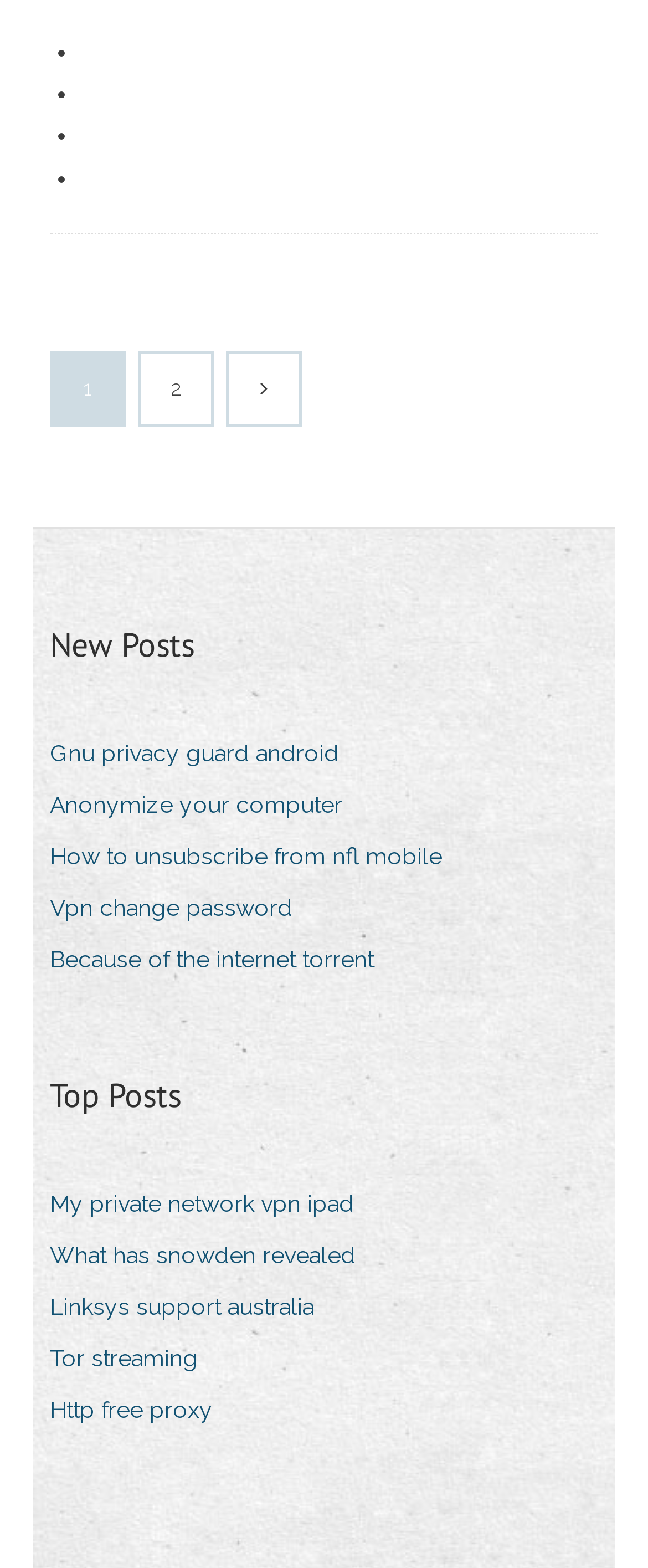How many links are present in the 'Top Posts' section?
Examine the image closely and answer the question with as much detail as possible.

There are five links present in the 'Top Posts' section, each with a unique text and y-coordinate, indicating their vertical positions.